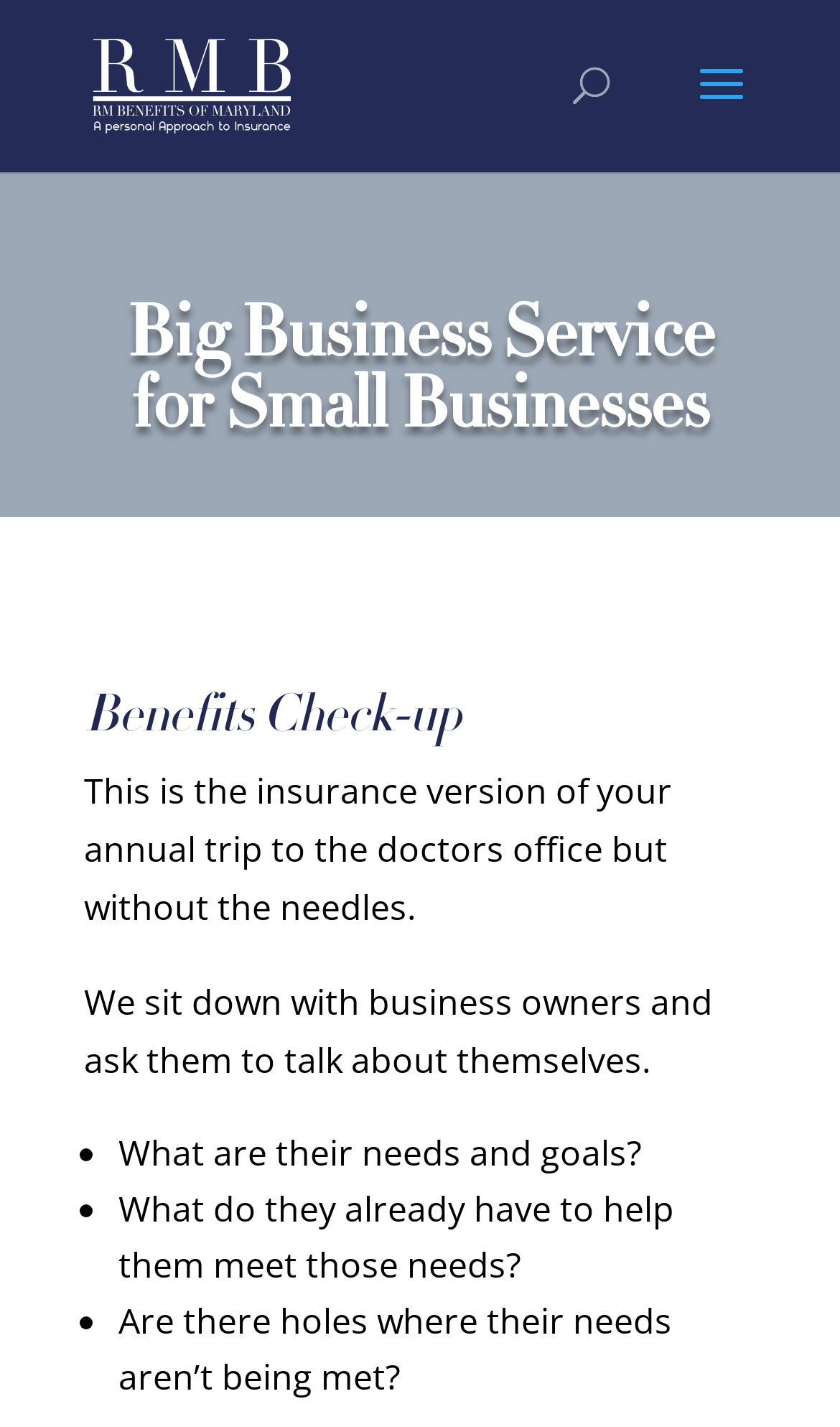Illustrate the webpage thoroughly, mentioning all important details.

The webpage is about RM Benefits of Maryland, Inc., a big business service for small businesses. At the top left, there is a link and an image with the company name. Below the company name, there is a search bar that spans across the top of the page. 

The main content of the page is divided into sections. The first section has a heading that reads "Big Business Service for Small Businesses" and is located at the top center of the page. 

Below the heading, there is another heading that says "Benefits Check-up" at the middle left of the page. Under this heading, there are two paragraphs of text that describe the benefits check-up process. The first paragraph explains that it's like an annual doctor's visit but without the needles, and the second paragraph describes how the company sits down with business owners to discuss their needs and goals.

Further down, there is a list of three items with bullet points. The list is located at the bottom left of the page and describes the benefits check-up process in more detail. The list items ask what the business owners' needs and goals are, what they already have to meet those needs, and whether there are any gaps where their needs aren't being met.